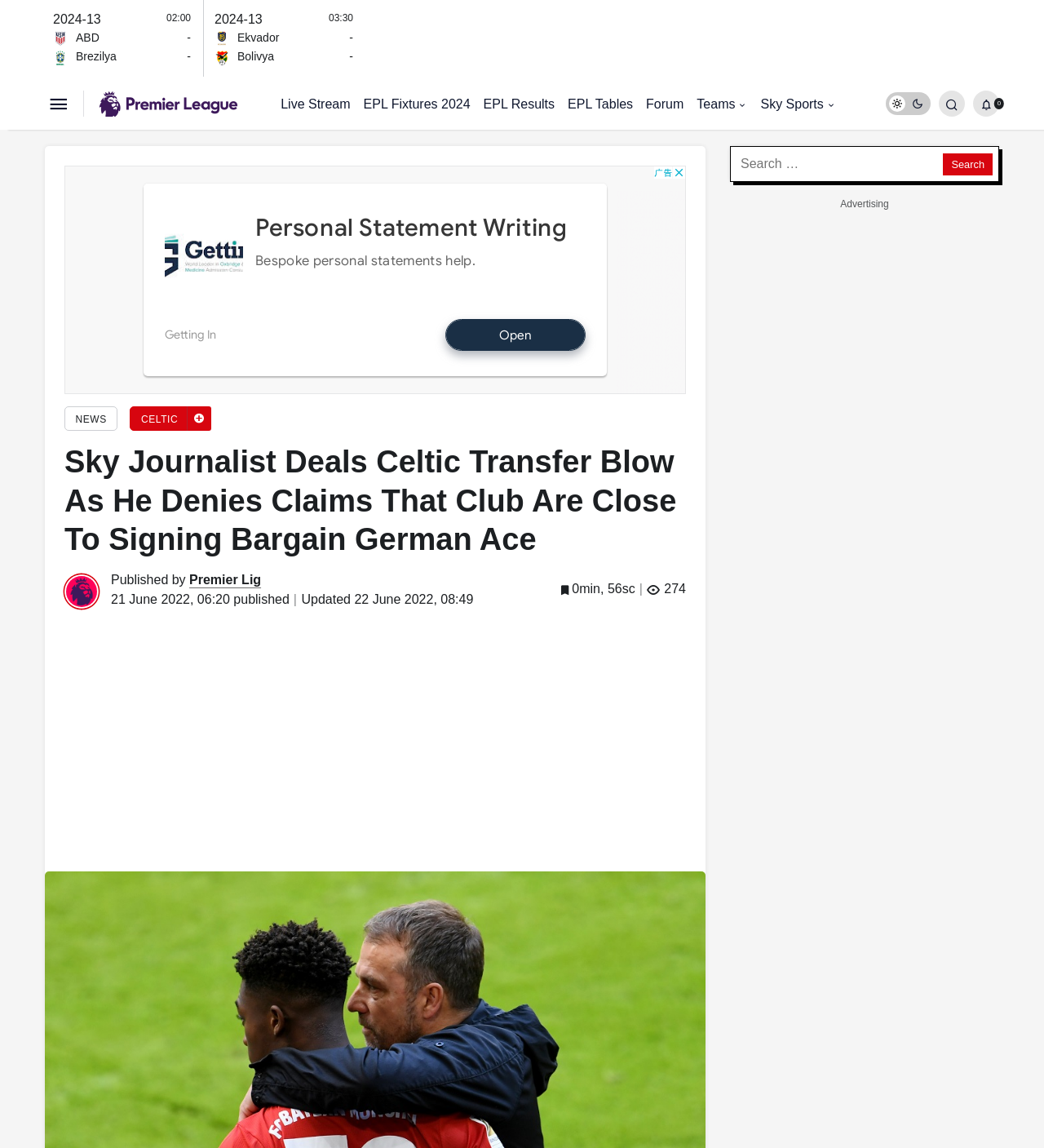What is the purpose of the button with the text 'Open Menu'?
Analyze the screenshot and provide a detailed answer to the question.

I inferred the purpose of the button based on its text 'Open Menu', which suggests that it is used to open a menu or a dropdown list.